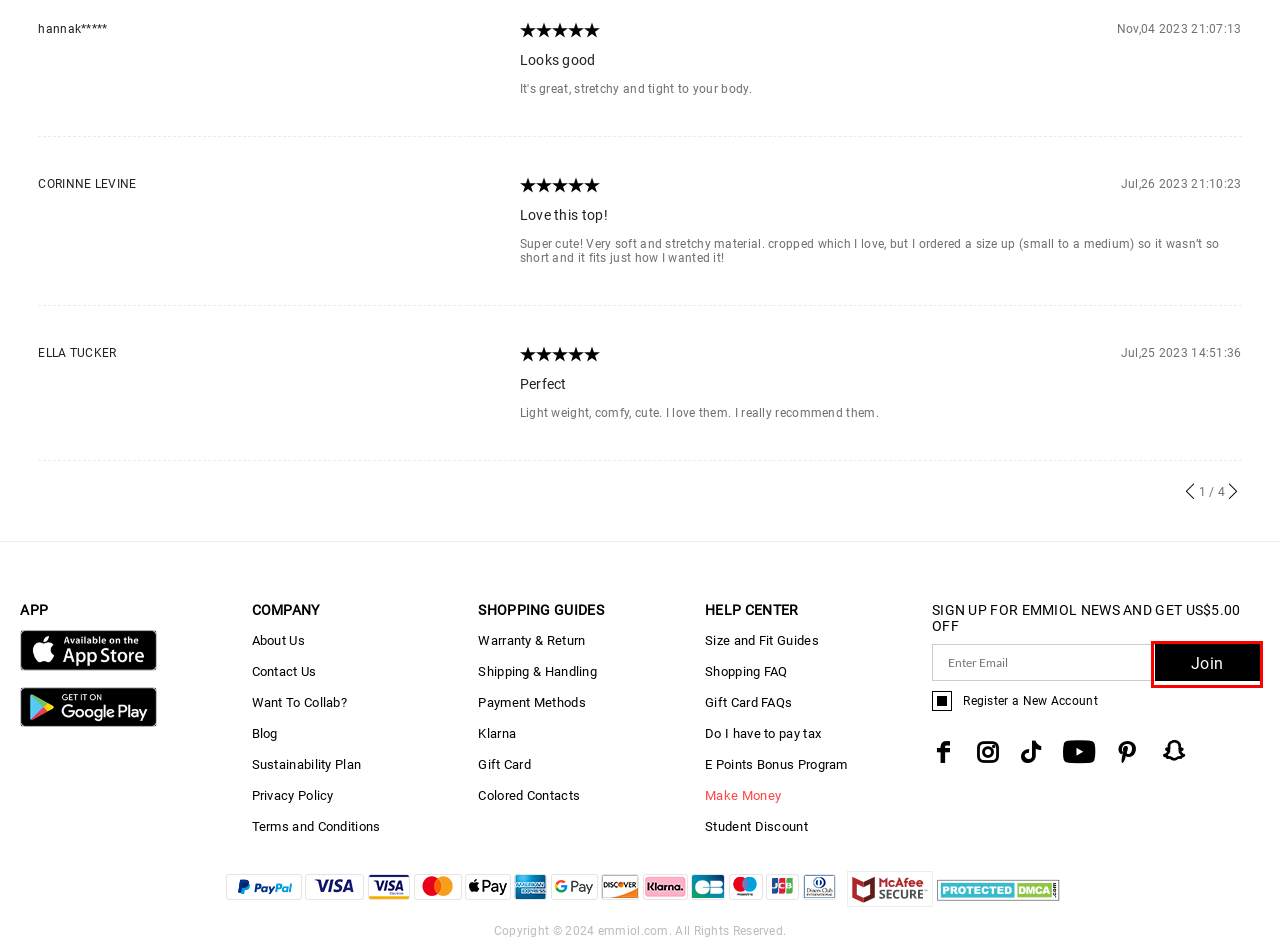You have a screenshot of a webpage with a red bounding box around a UI element. Determine which webpage description best matches the new webpage that results from clicking the element in the bounding box. Here are the candidates:
A. Emmiolofficial (@emmiolofficial) | Snapchat Stories, Spotlight & Lenses
B. Contact Us - emmiol.com
C. Do I Have to Pay Tax? - emmiol.com
D. Shopping FAQs - emmiol.com
E. Terms and Conditions - emmiol.com
F. About Us - emmiol.com
G. Student Discount | Emmiol  30% off  for students
H. Colored Contact Lenses, Circle Lenses | FDA Approved | EyeMoody
– eyemoody

G